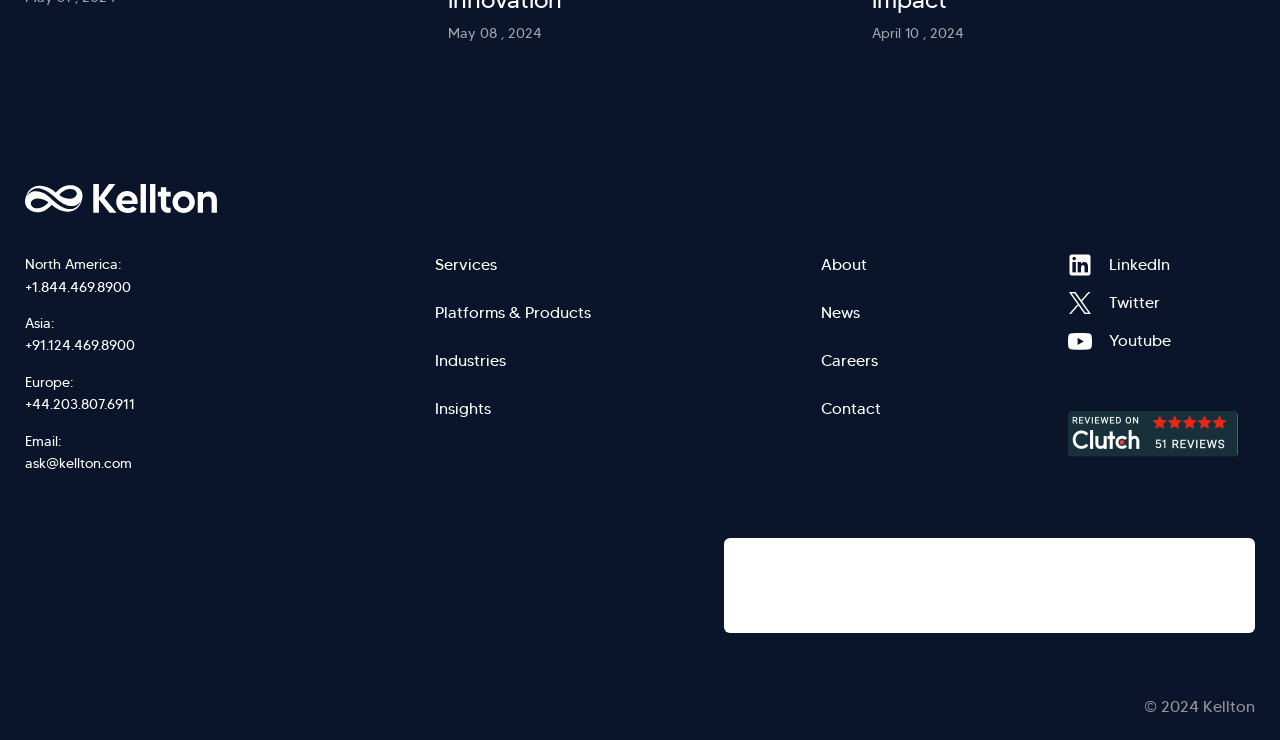What is the social media platform with a bird logo?
Deliver a detailed and extensive answer to the question.

I found an image of a bird logo, which is commonly associated with Twitter, on the webpage. The image is part of a link element with bounding box coordinates [0.834, 0.394, 0.853, 0.426].